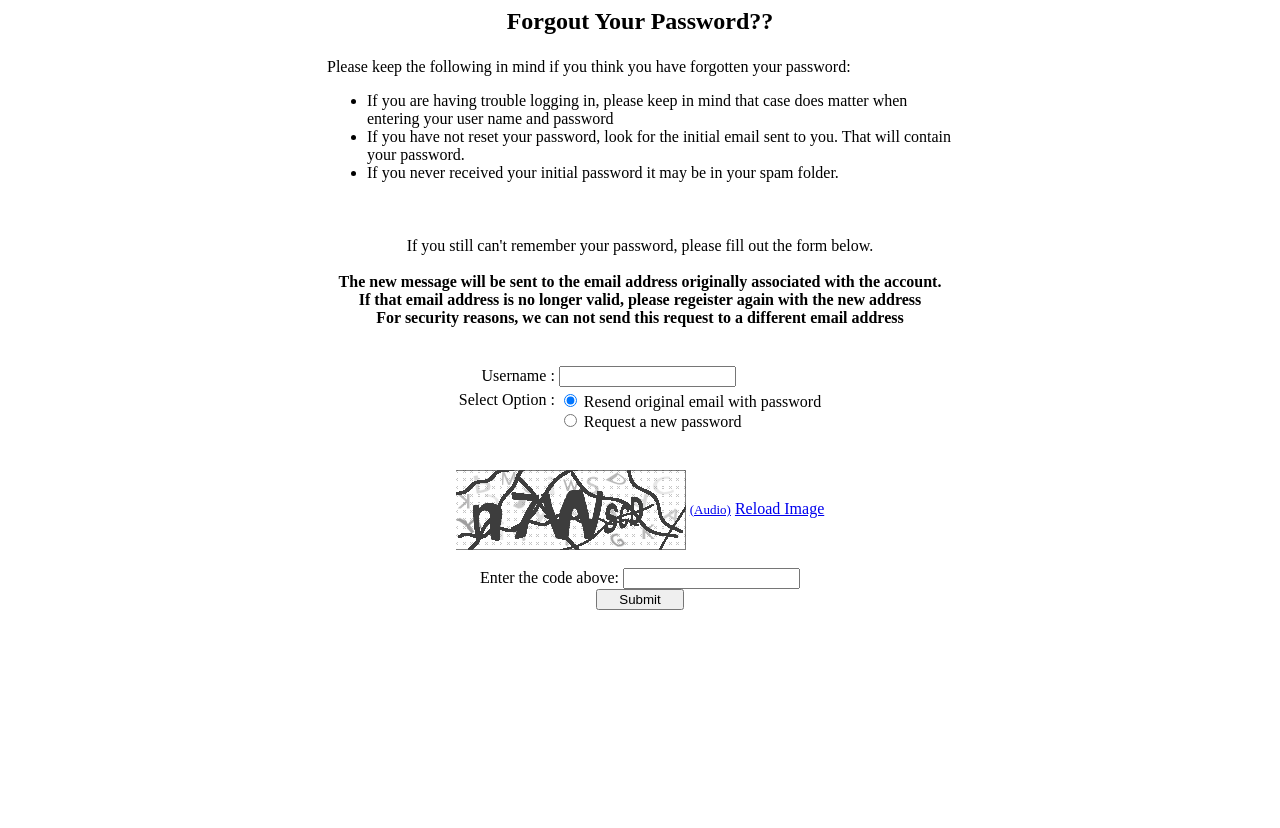What is the position of the 'Username :' label?
Look at the image and respond with a one-word or short-phrase answer.

Above the textbox